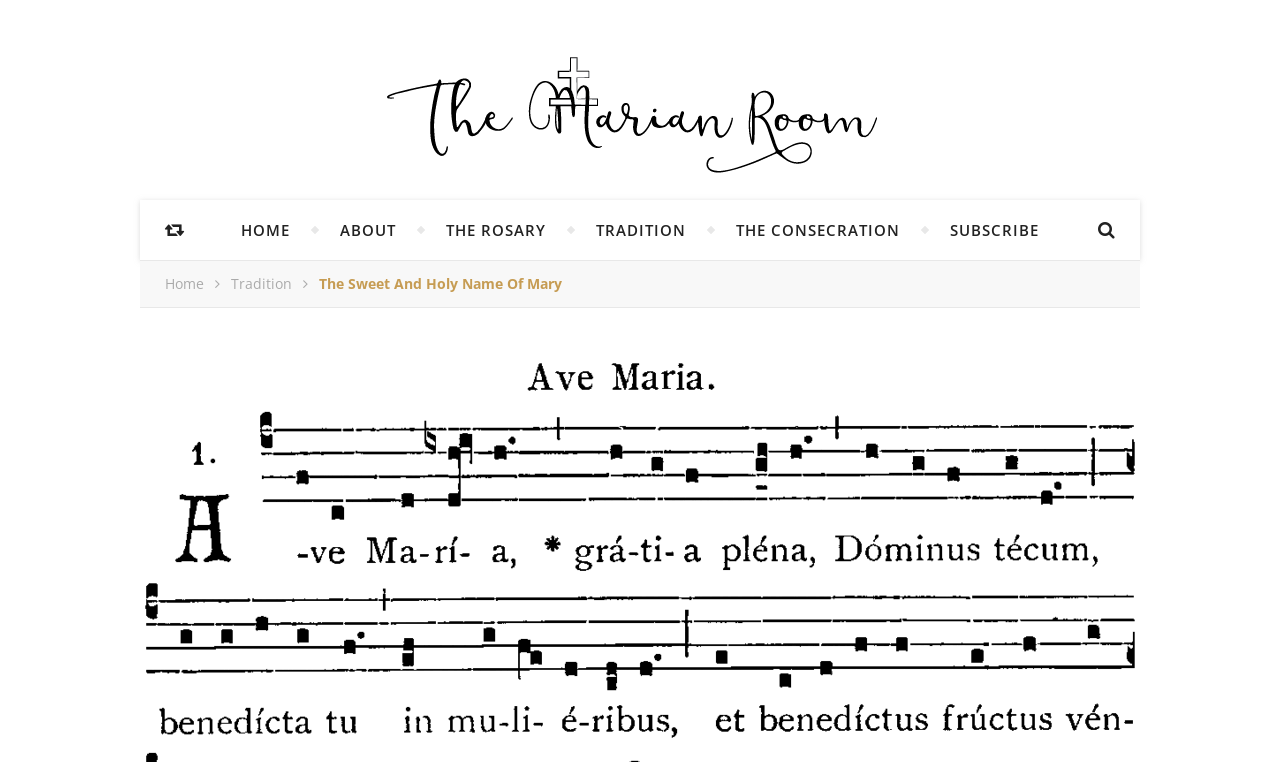Locate the primary heading on the webpage and return its text.

The Sweet and Holy Name of Mary